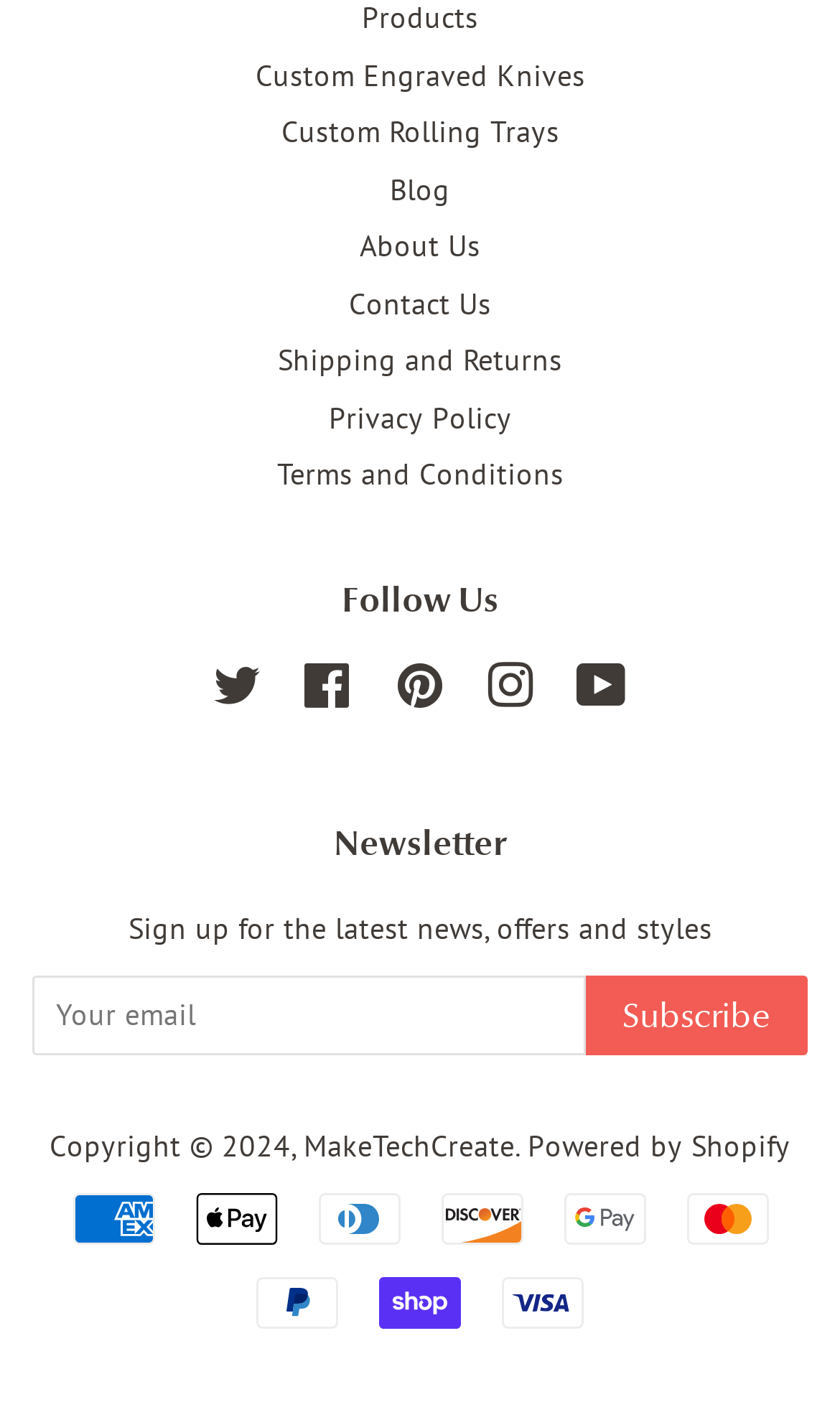Identify the bounding box coordinates of the clickable region to carry out the given instruction: "Subscribe to the newsletter".

[0.697, 0.696, 0.962, 0.753]